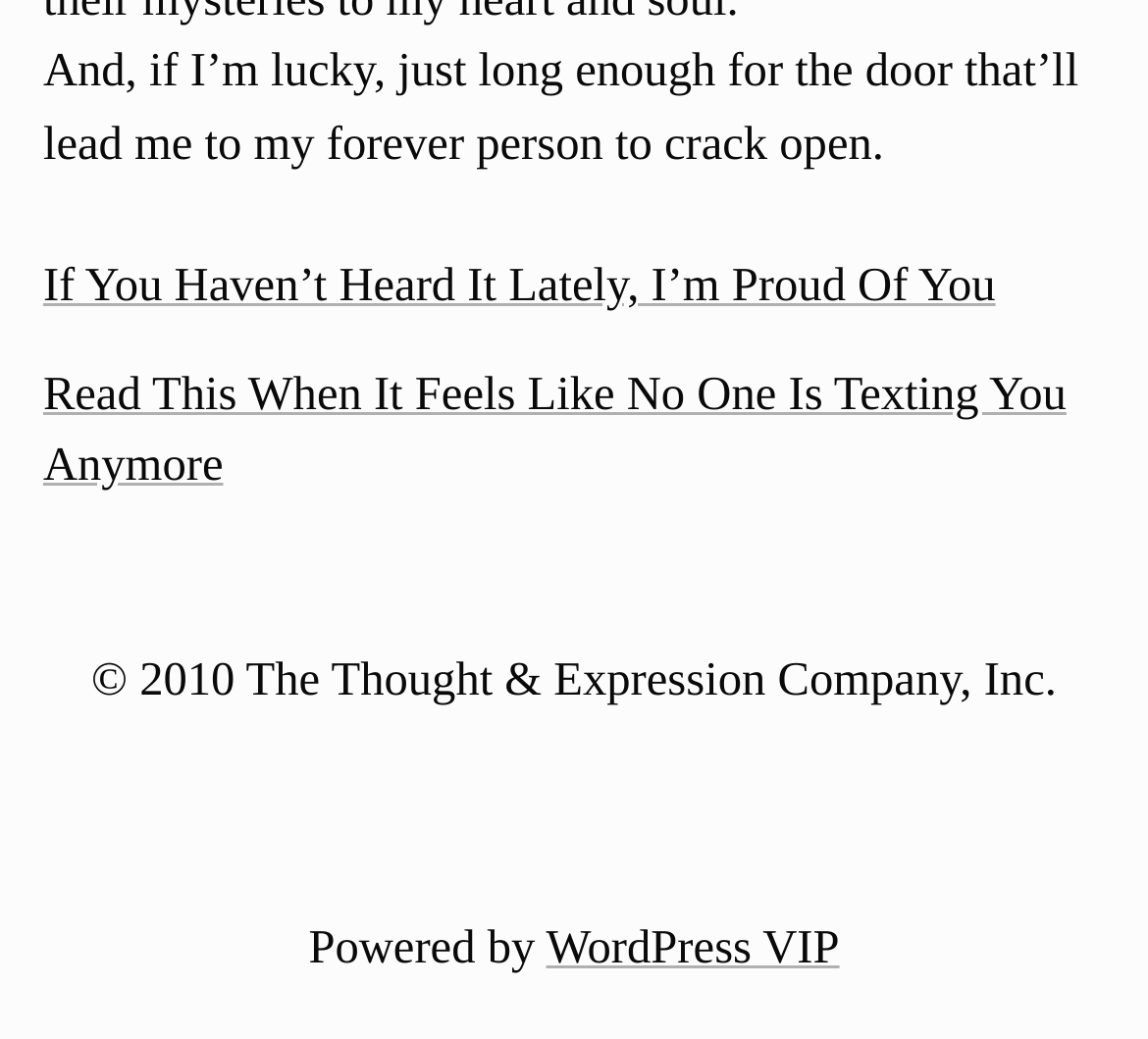Identify the bounding box of the UI element that matches this description: "WordPress VIP".

[0.476, 0.888, 0.731, 0.939]